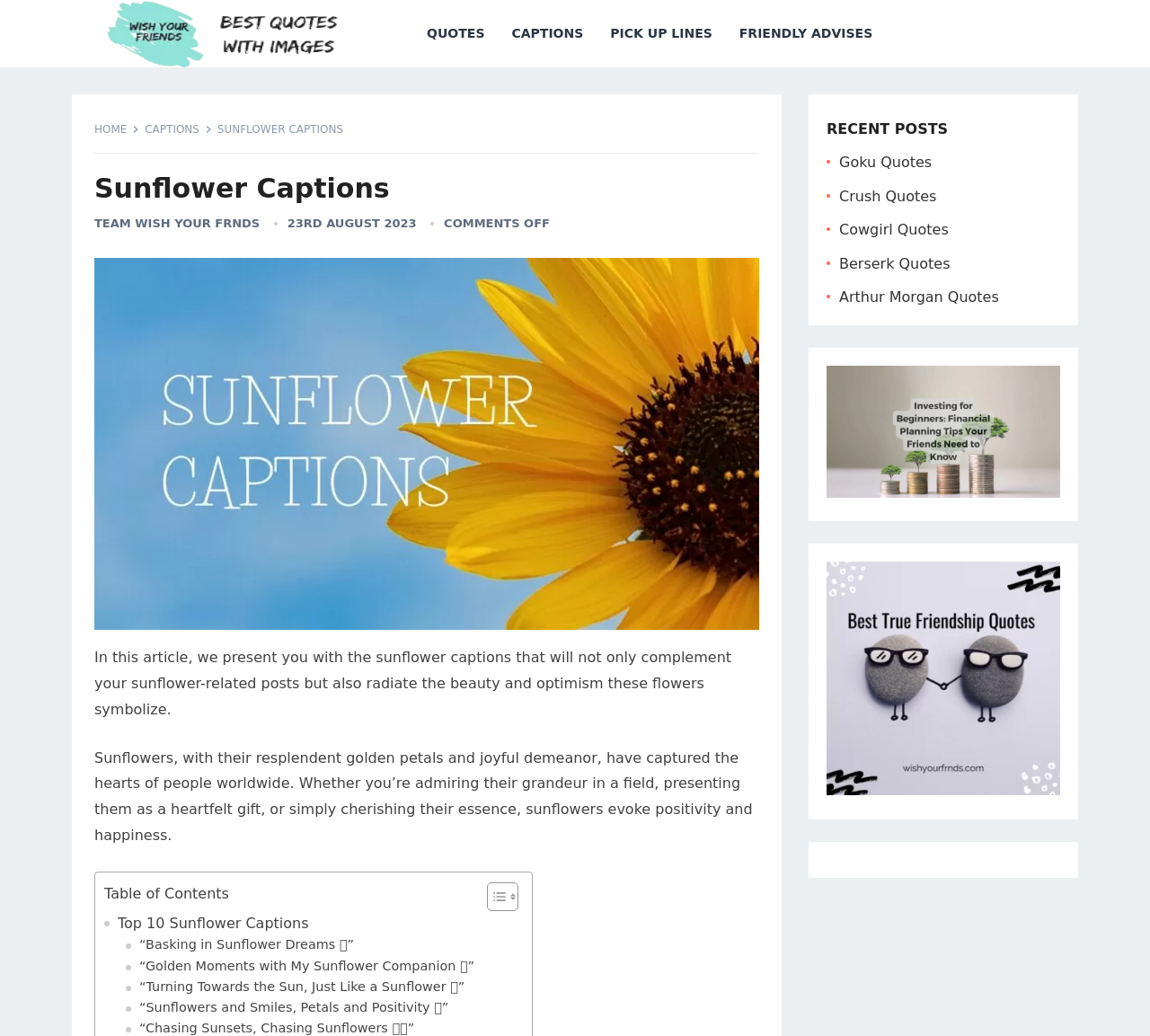What is the theme of the quotes provided?
Look at the image and provide a short answer using one word or a phrase.

Positivity and happiness